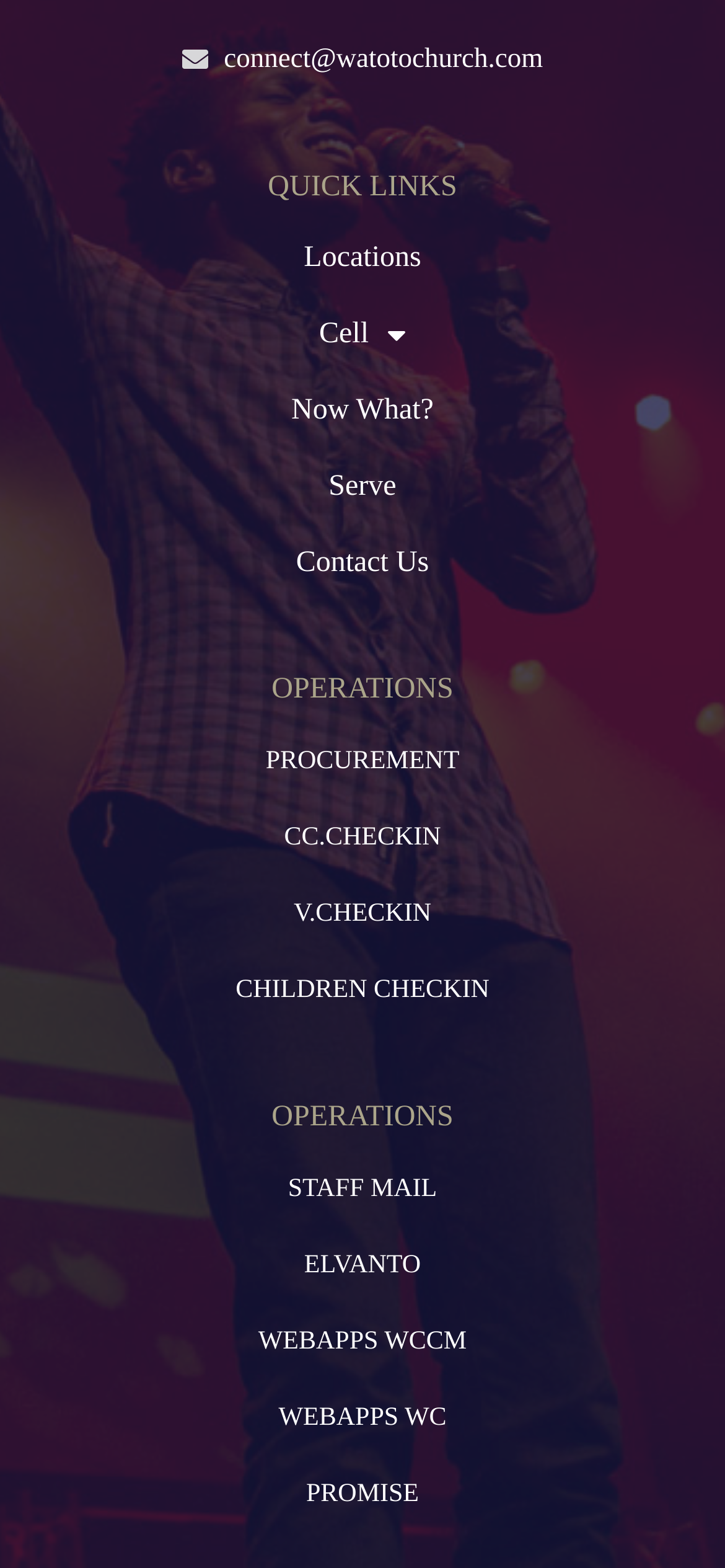Find the bounding box coordinates of the clickable area required to complete the following action: "Check staff mail".

[0.026, 0.747, 0.974, 0.771]